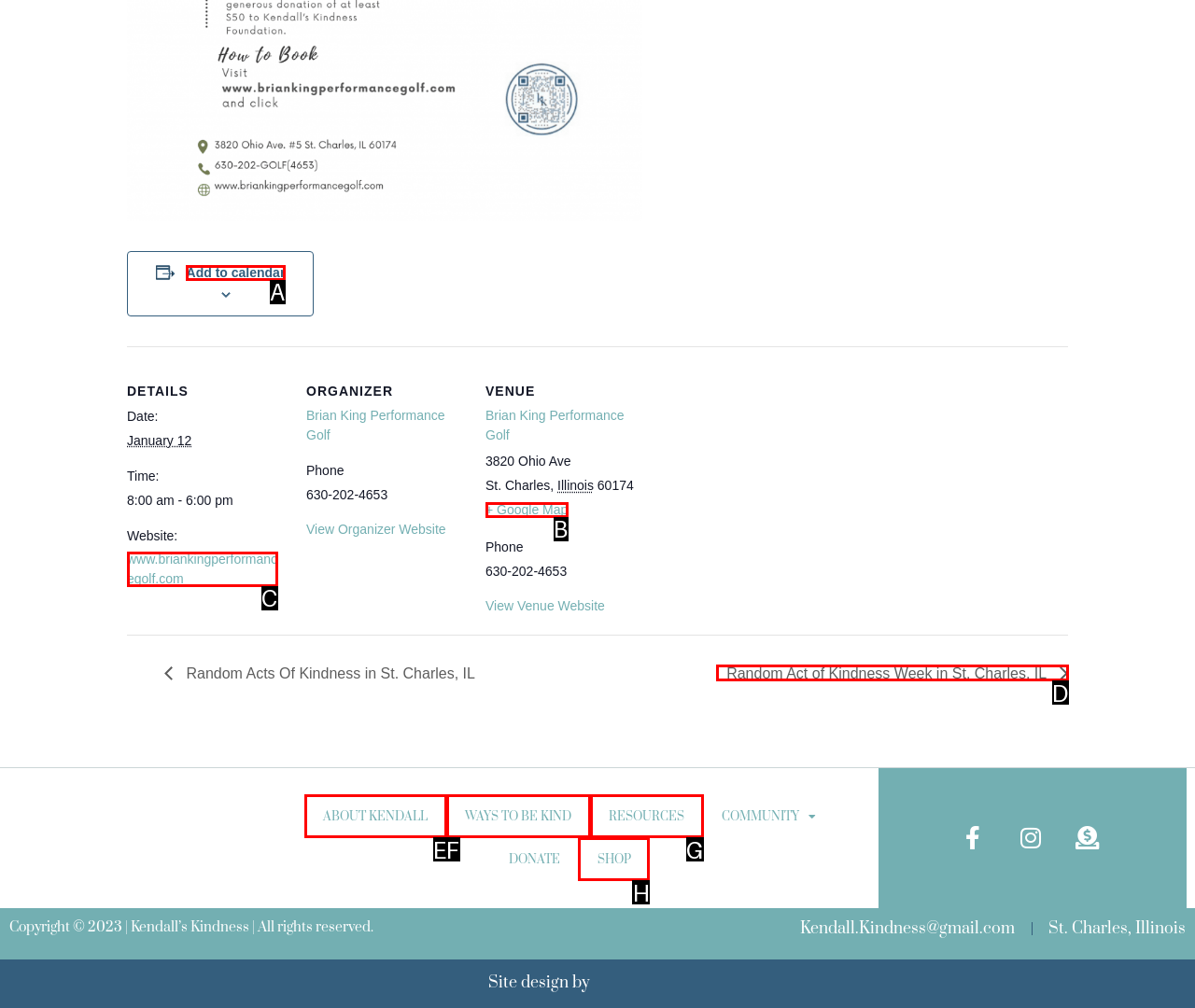Identify the letter that best matches this UI element description: ABOUT KENDALL
Answer with the letter from the given options.

E